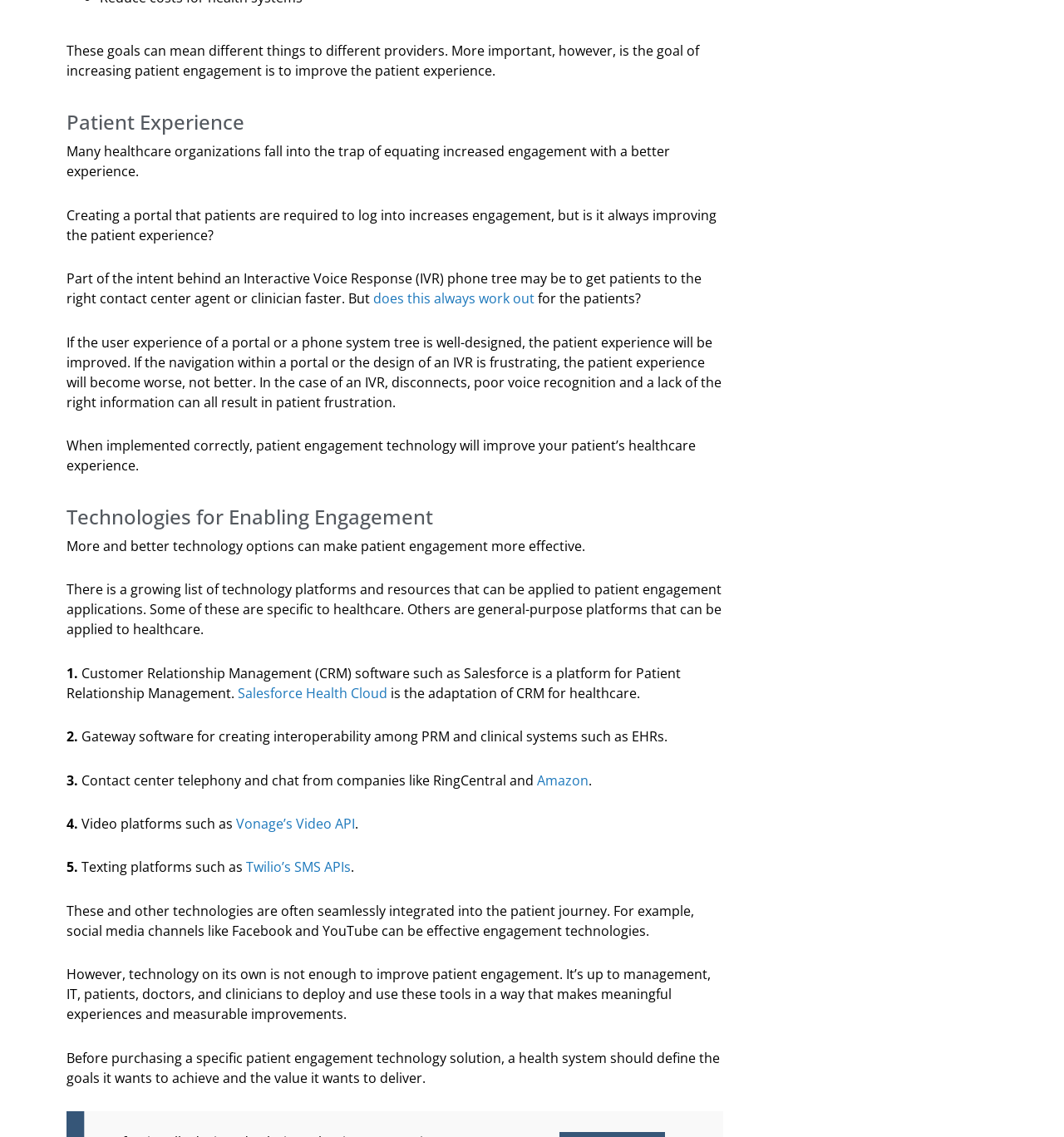Answer briefly with one word or phrase:
What is the main goal of increasing patient engagement?

Improve patient experience